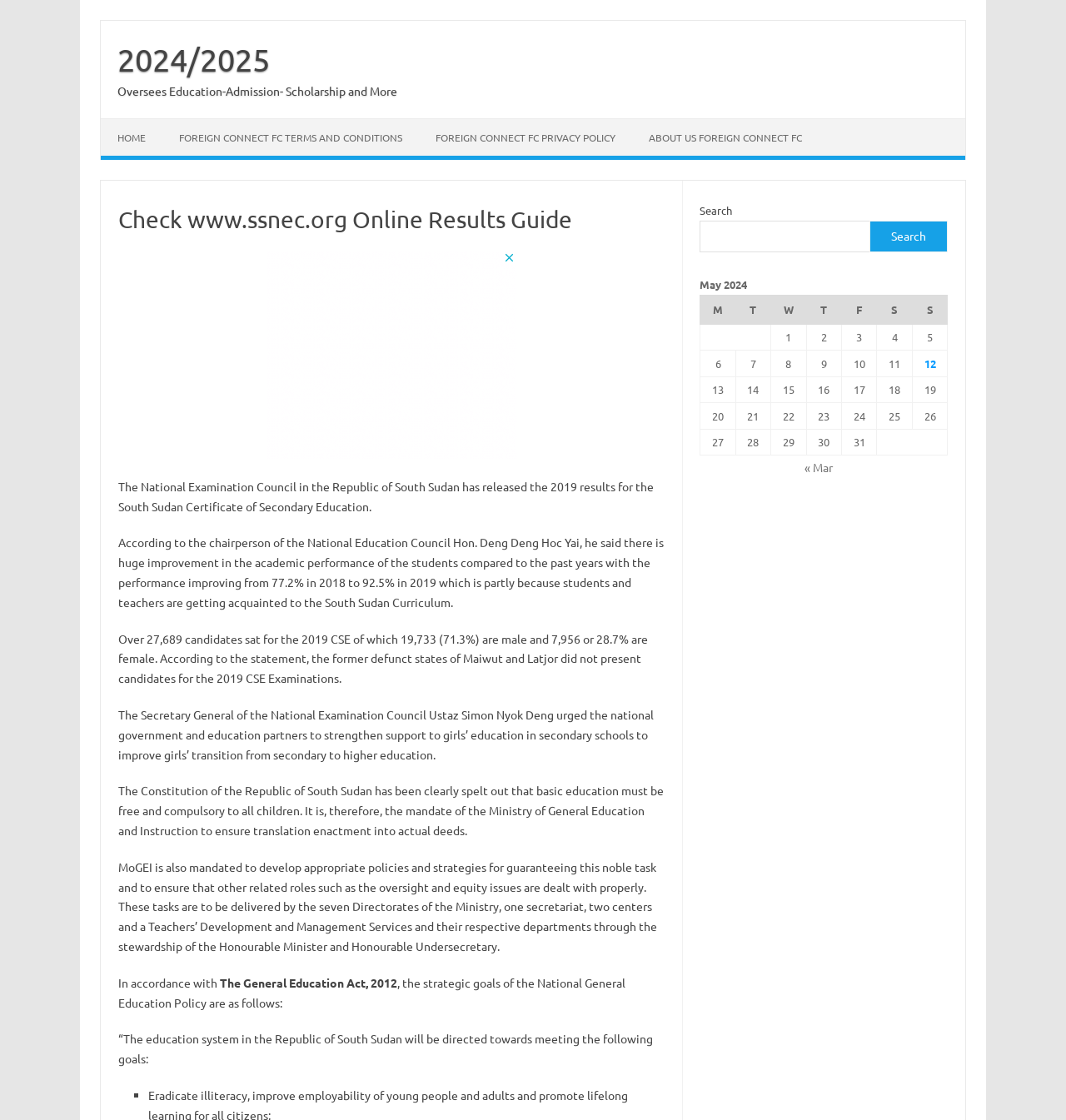Answer the question in one word or a short phrase:
What is the name of the education council mentioned?

National Examination Council